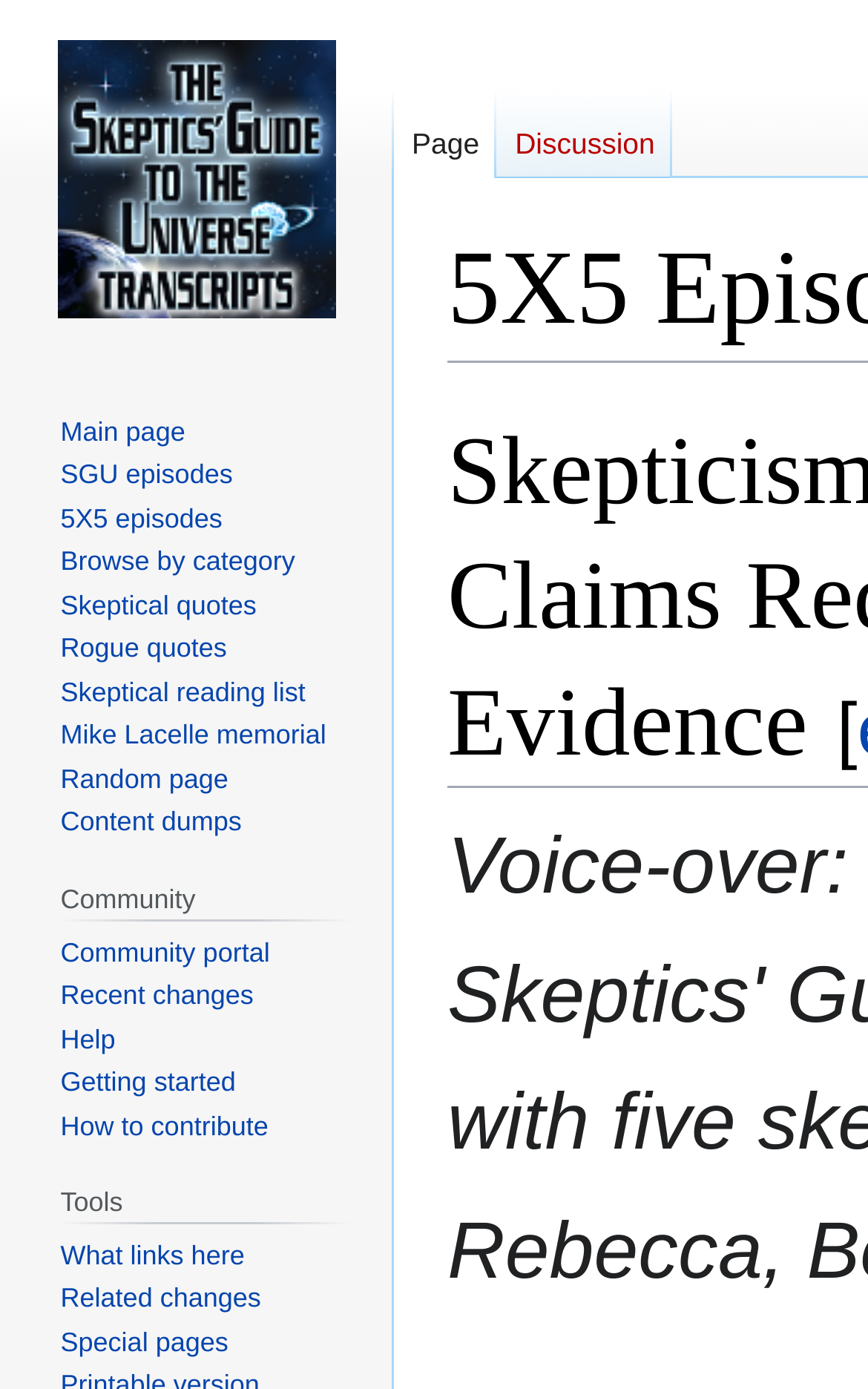Please identify the bounding box coordinates of the element's region that should be clicked to execute the following instruction: "View special pages". The bounding box coordinates must be four float numbers between 0 and 1, i.e., [left, top, right, bottom].

[0.07, 0.955, 0.263, 0.977]